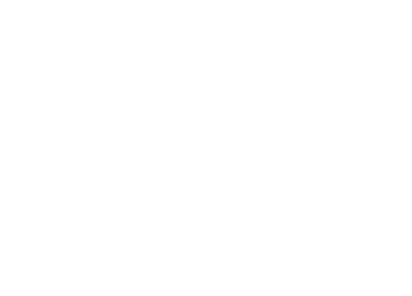Offer a detailed explanation of the image's components.

The image showcases a stylized graphic related to gaming, featuring dynamic design elements that evoke excitement and playfulness. Surrounding this central image, the webpage emphasizes various offerings, including food and drinks, with sections highlighting experiences at "SOO BLASTER." The headings invite visitors to explore the food menu, drink offerings, events, and upcoming games, creating an engaging atmosphere for potential guests. Overall, the visual design and textual elements work together to create an inviting invitation to join in the fun and festivities.